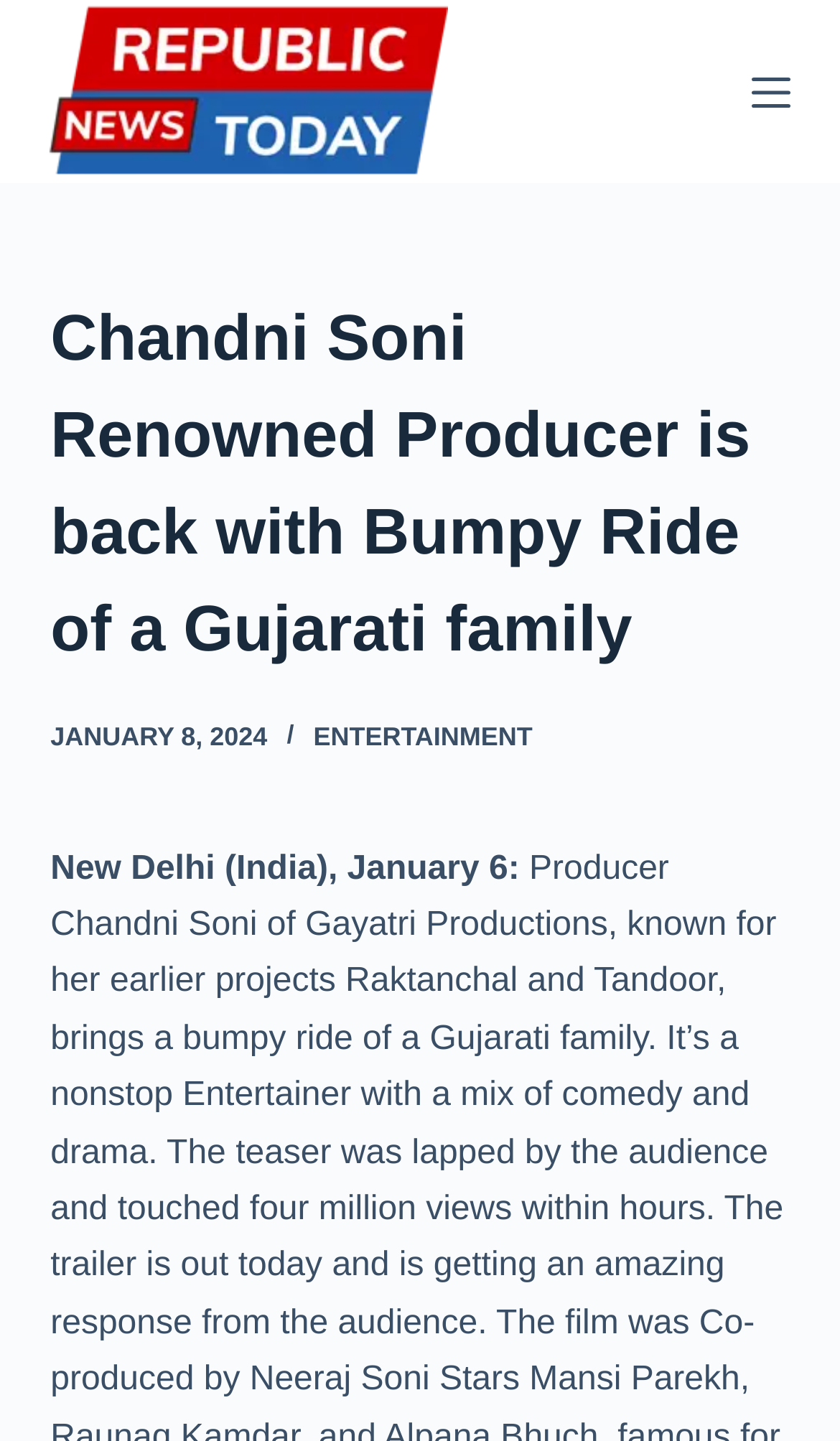Please find and give the text of the main heading on the webpage.

Chandni Soni Renowned Producer is back with Bumpy Ride of a Gujarati family